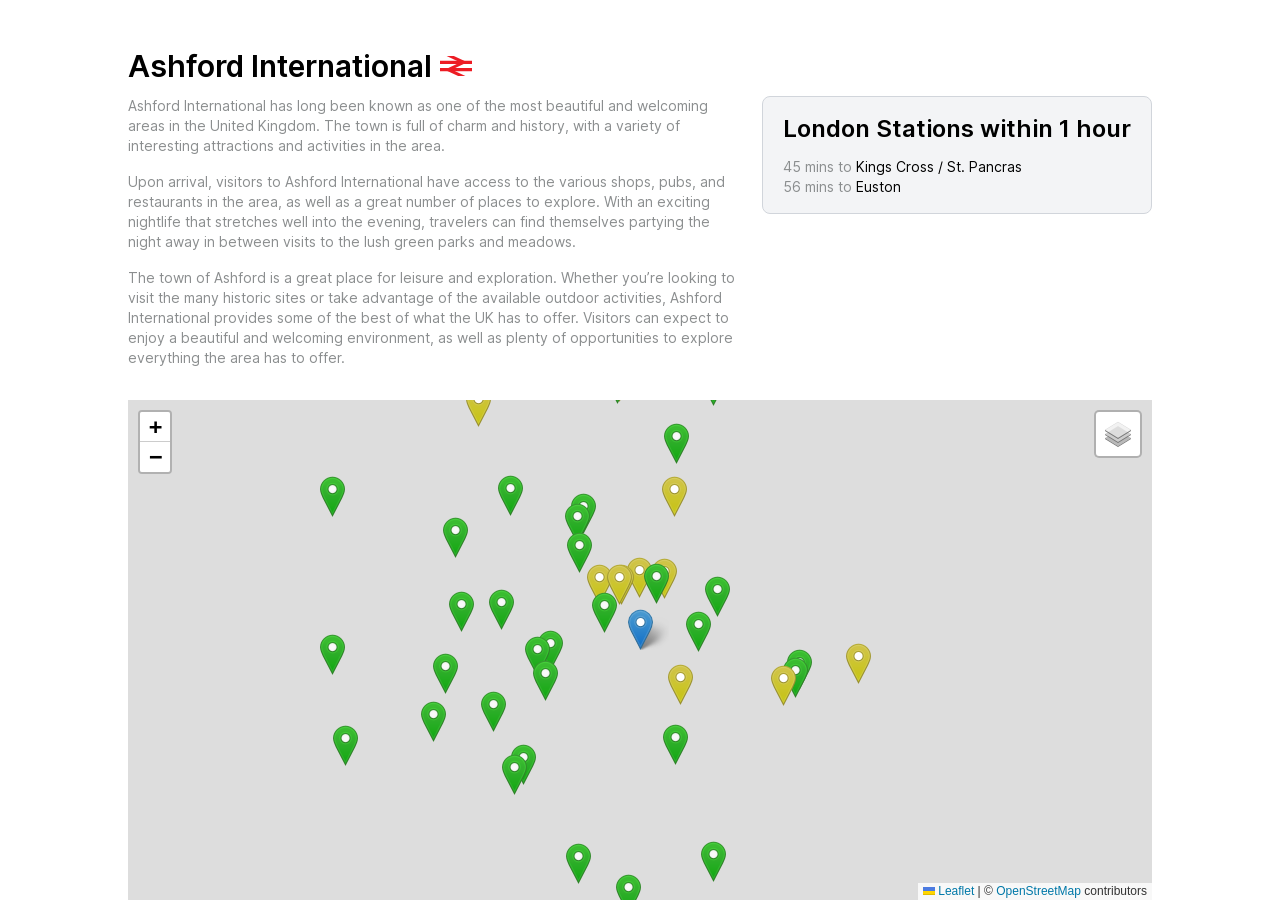Refer to the image and provide an in-depth answer to the question: 
How long does it take to reach Kings Cross / St. Pancras from Ashford International?

The webpage provides information about London stations within 1 hour from Ashford International, and the text '45 mins' is associated with the link 'Kings Cross / St. Pancras', indicating the travel time.